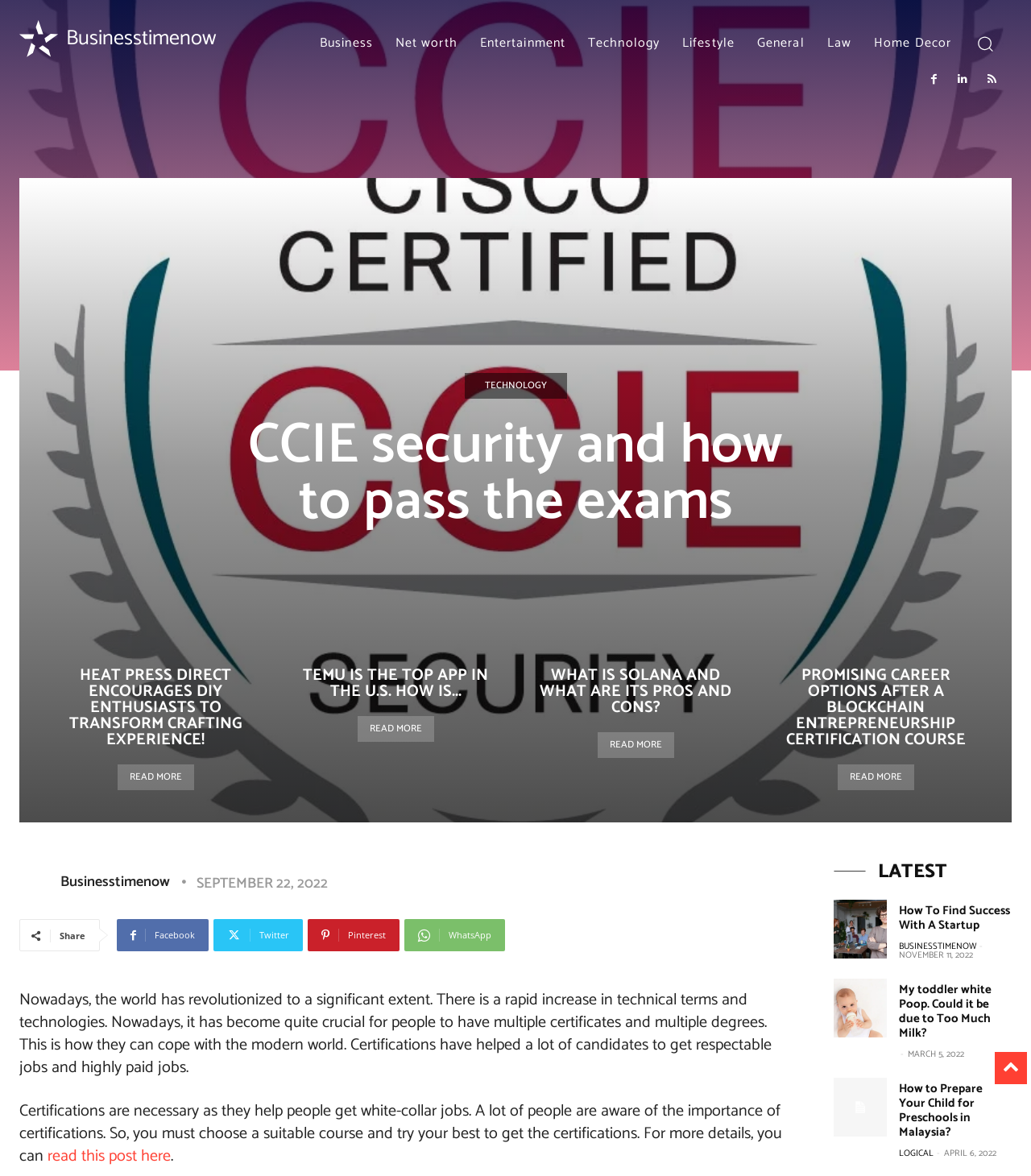What is the date of the article 'How To Find Success With A Startup'?
Kindly give a detailed and elaborate answer to the question.

The date of the article 'How To Find Success With A Startup' can be found below the article title, where it is written as 'NOVEMBER 11, 2022'.